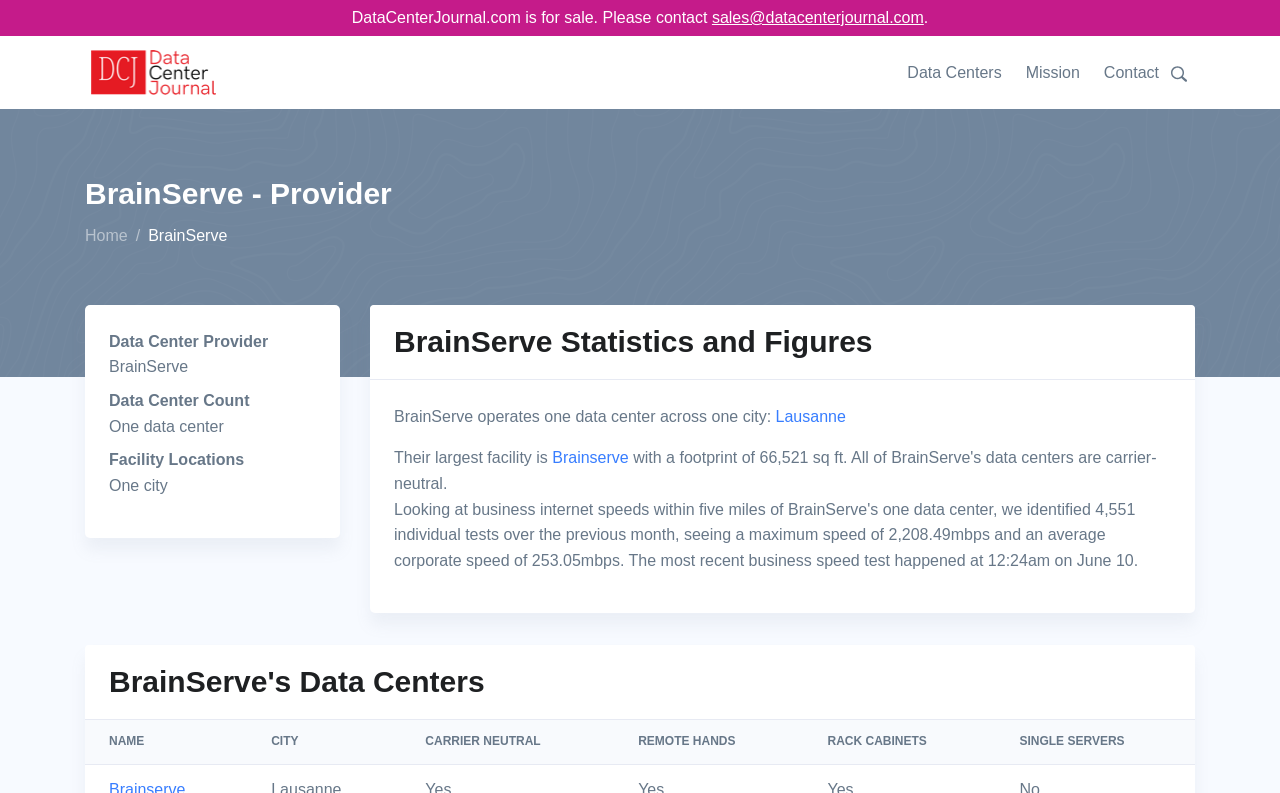Answer the question below in one word or phrase:
In which city is BrainServe's data center located?

Lausanne